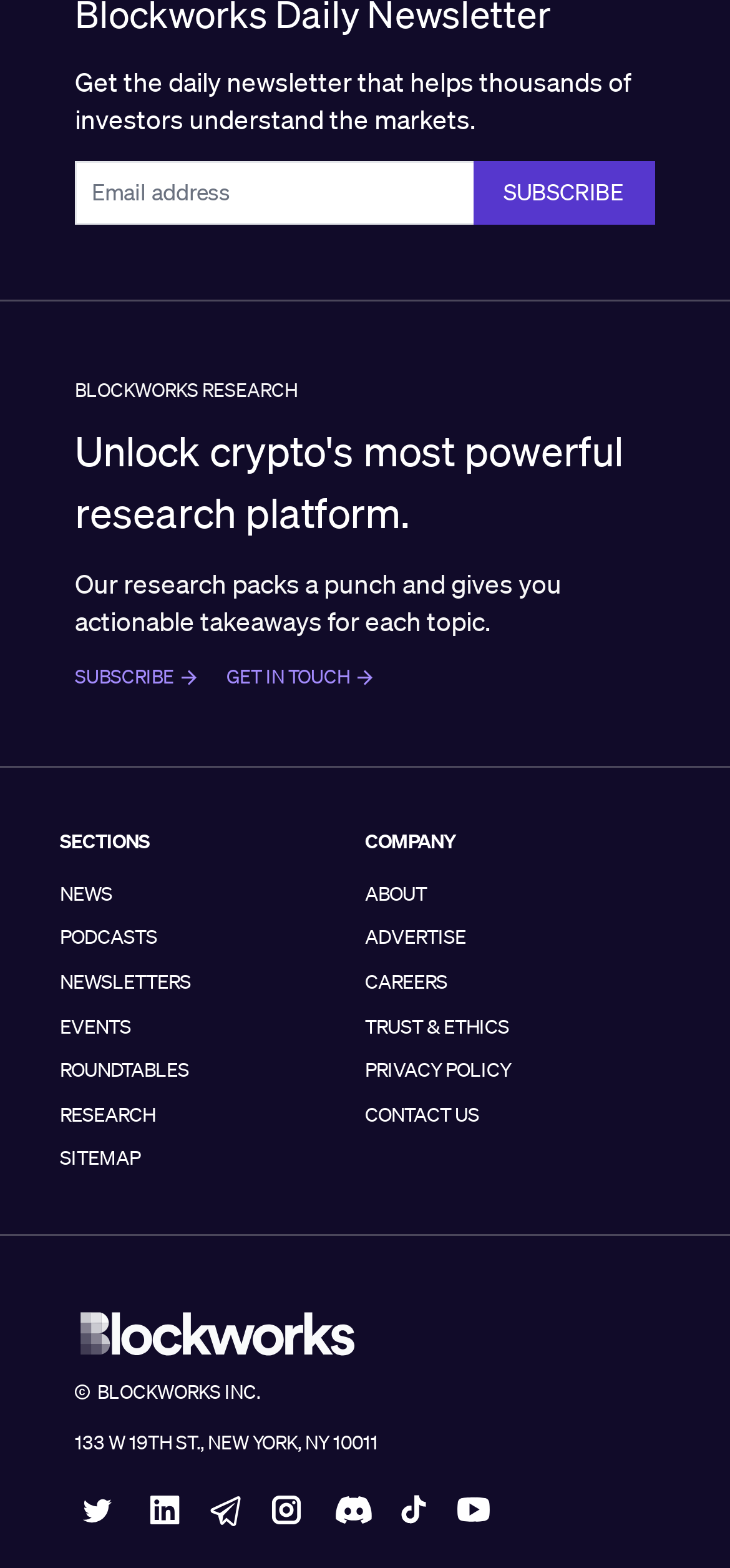Extract the bounding box coordinates for the UI element described by the text: "Certification and Honors". The coordinates should be in the form of [left, top, right, bottom] with values between 0 and 1.

None